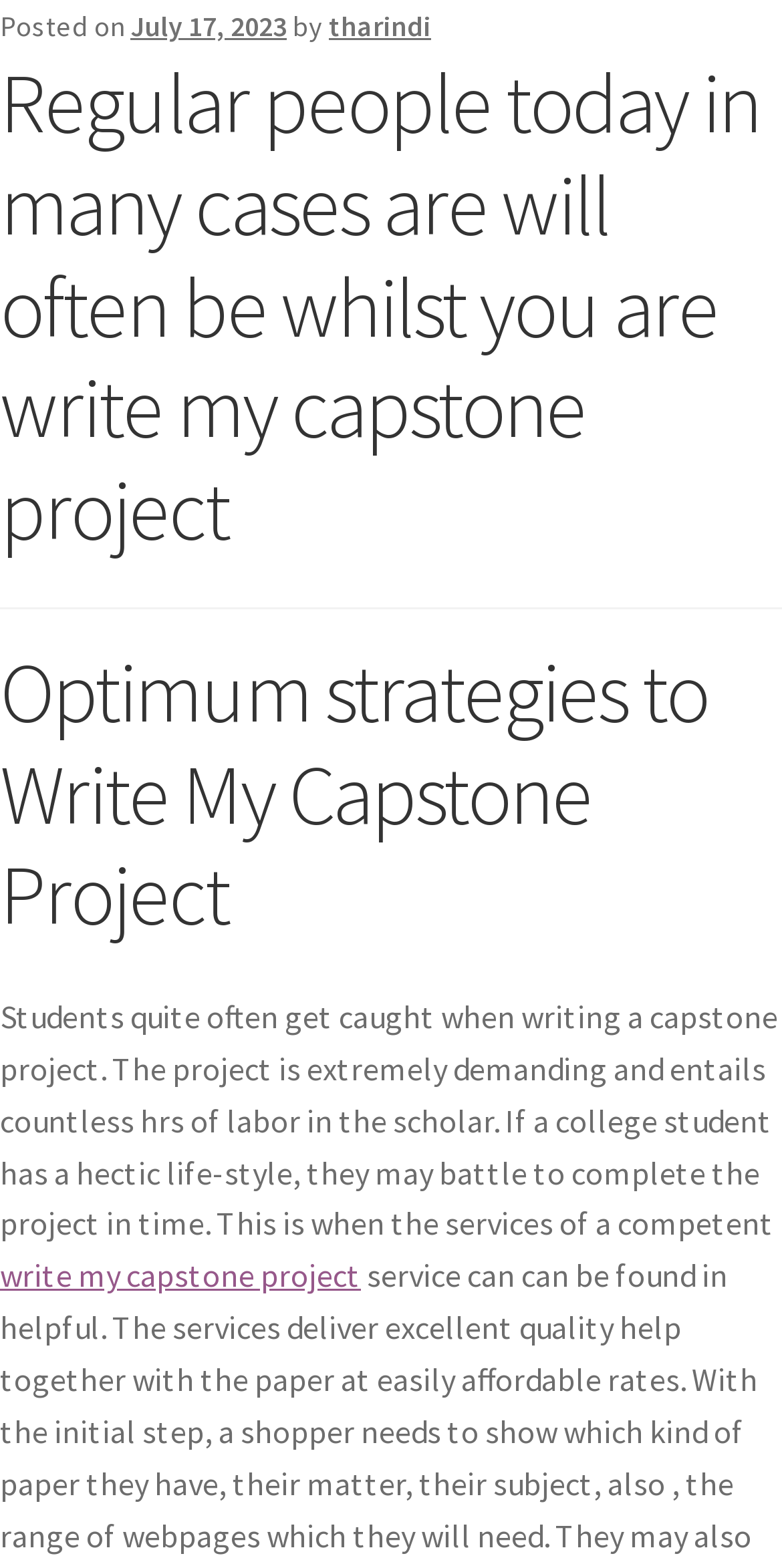Answer the question in one word or a short phrase:
What is the service offered?

Write my capstone project